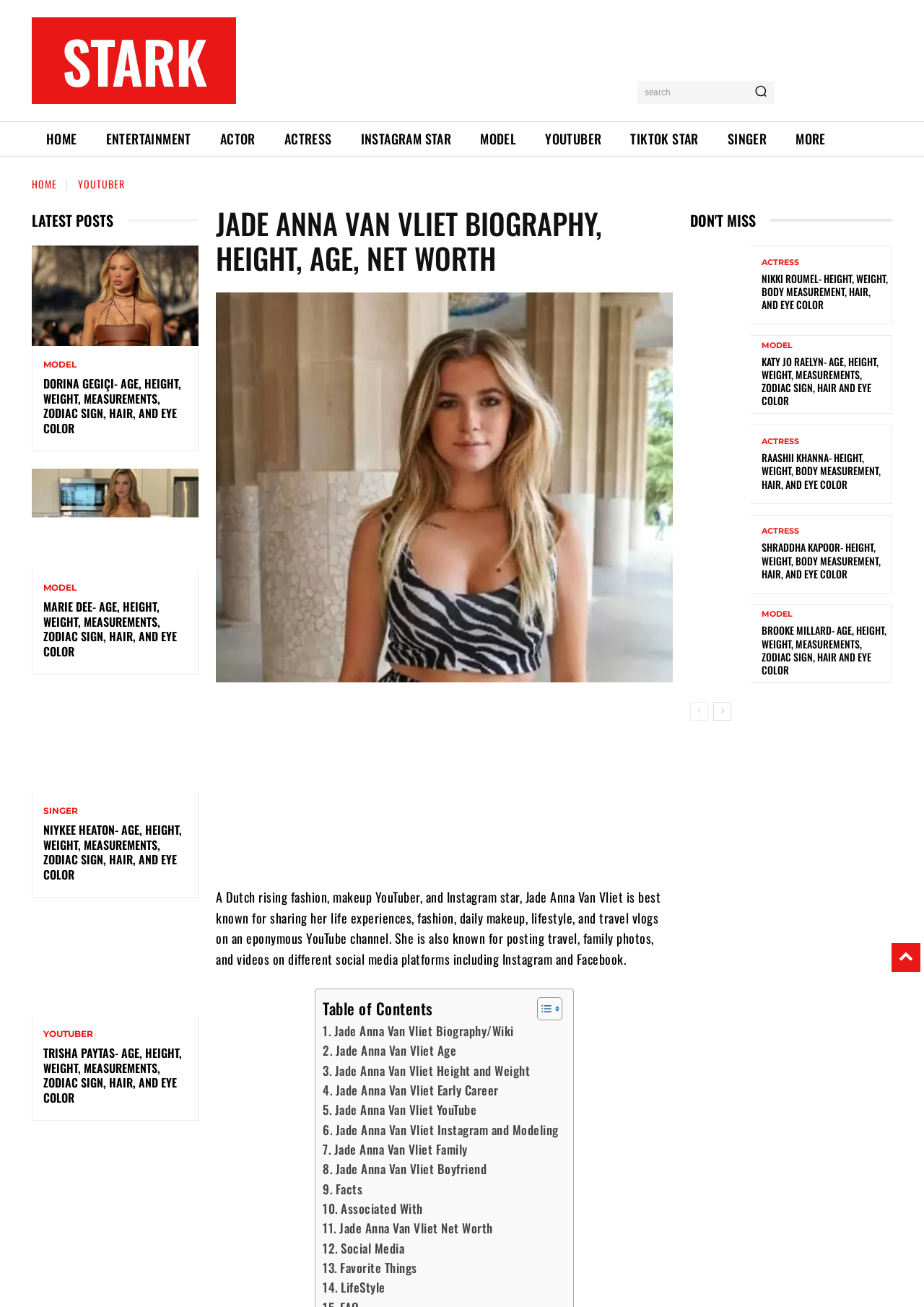Bounding box coordinates are specified in the format (top-left x, top-left y, bottom-right x, bottom-right y). All values are floating point numbers bounded between 0 and 1. Please provide the bounding box coordinate of the region this sentence describes: YouTuber

[0.047, 0.788, 0.101, 0.794]